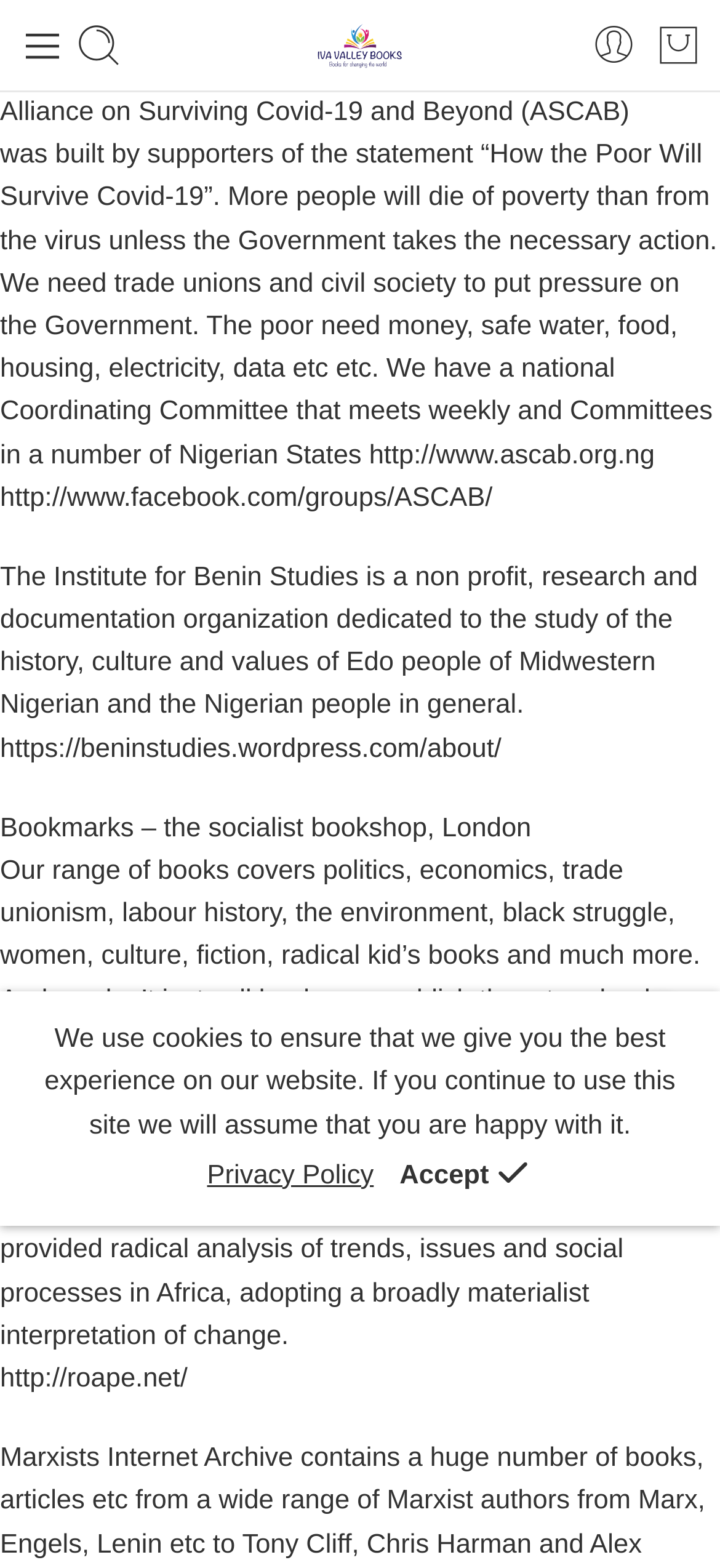What is the Review of African Political Economy?
Please provide a comprehensive answer based on the contents of the image.

The Review of African Political Economy is described in a static text element on the webpage. It states that it 'has provided radical analysis of trends, issues and social processes in Africa, adopting a broadly materialist interpretation of change'.